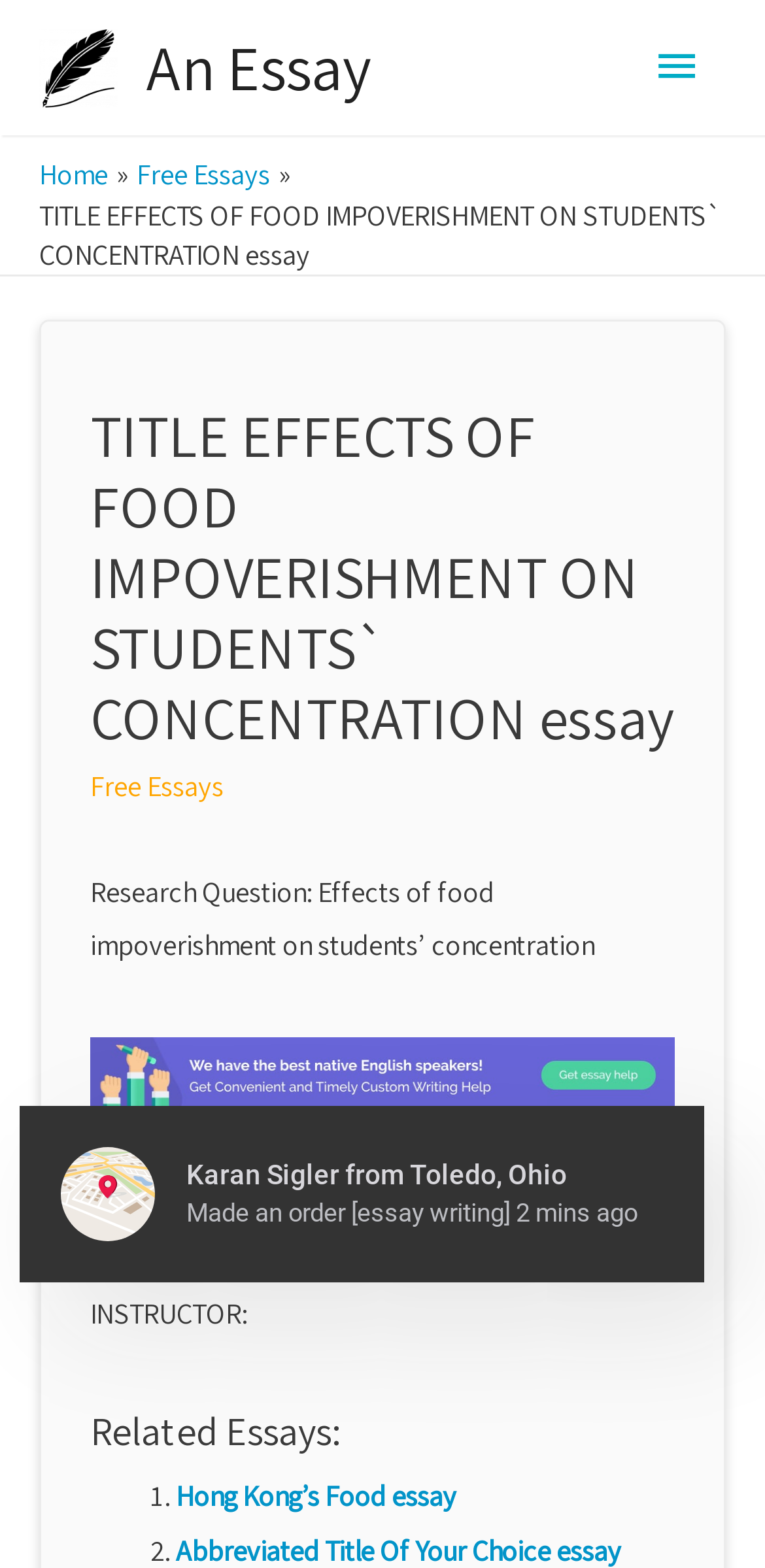Identify the bounding box coordinates for the region of the element that should be clicked to carry out the instruction: "View 'An Essay'". The bounding box coordinates should be four float numbers between 0 and 1, i.e., [left, top, right, bottom].

[0.051, 0.029, 0.154, 0.053]